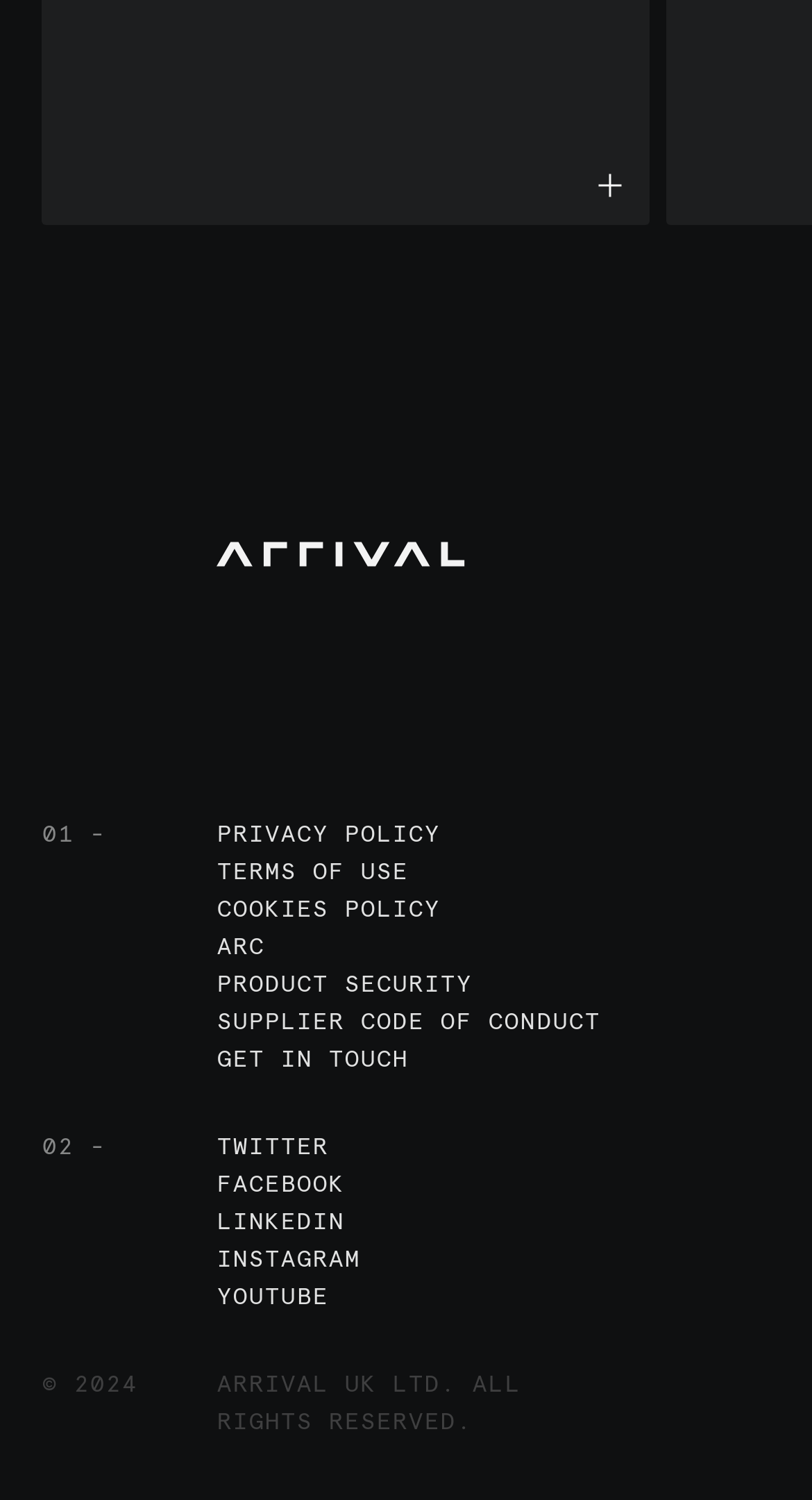Using the details from the image, please elaborate on the following question: What is the copyright year?

The copyright year can be found at the bottom of the webpage, where it says '© 2024'.